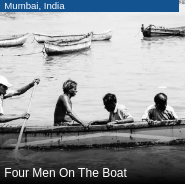Respond with a single word or phrase:
What is the dominant color tone of the photograph?

Black and white